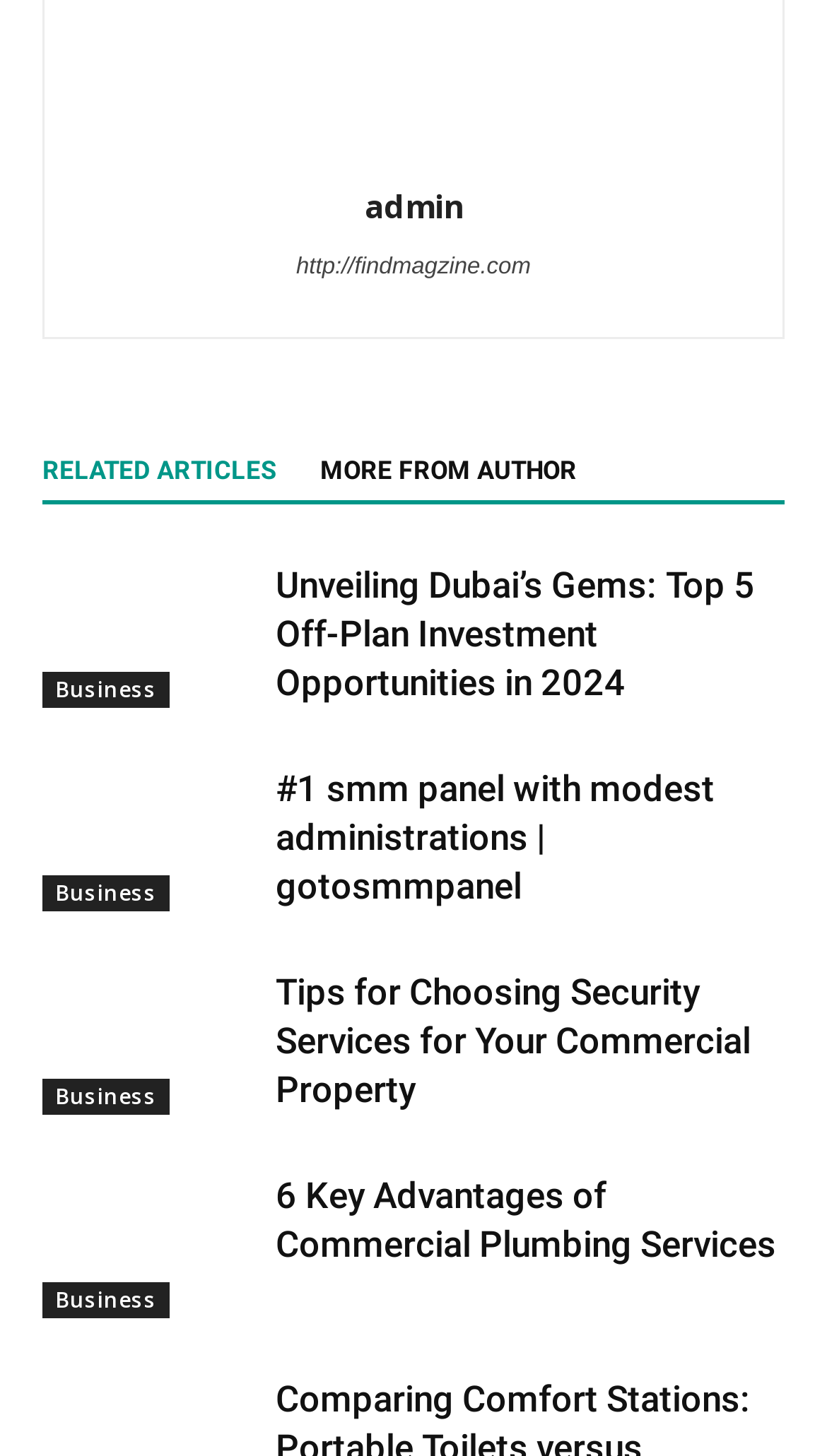Based on the visual content of the image, answer the question thoroughly: How many articles are listed on the webpage?

There are five articles listed on the webpage, each with a heading, a link, and an image. The articles are 'Unveiling Dubai’s Gems: Top 5 Off-Plan Investment Opportunities in 2024', '#1 smm panel with modest administrations | gotosmmpanel', 'Tips for Choosing Security Services for Your Commercial Property', '6 Key Advantages of Commercial Plumbing Services', and another 'RELATED ARTICLES' section.